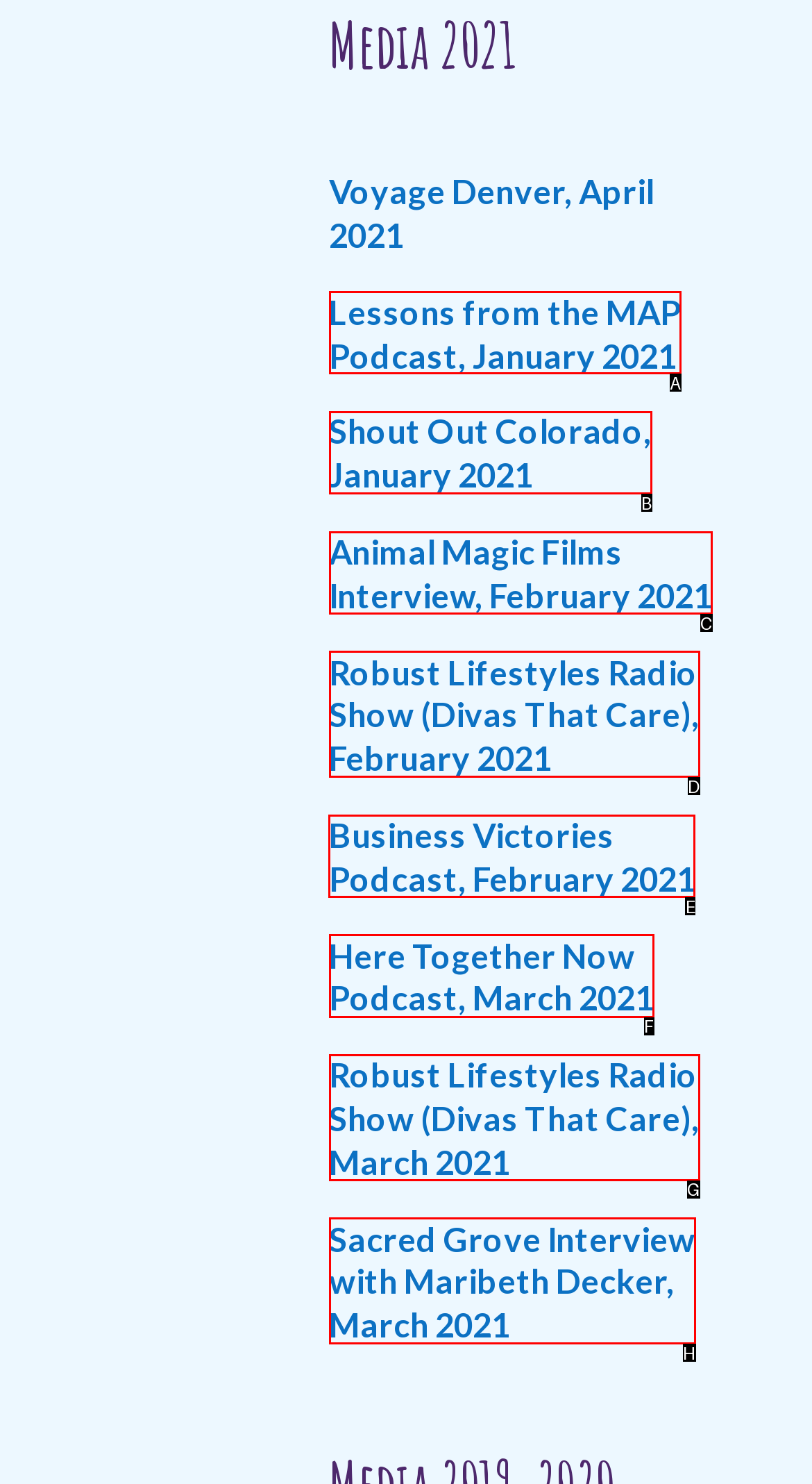Point out the option that needs to be clicked to fulfill the following instruction: Listen to Business Victories Podcast
Answer with the letter of the appropriate choice from the listed options.

E